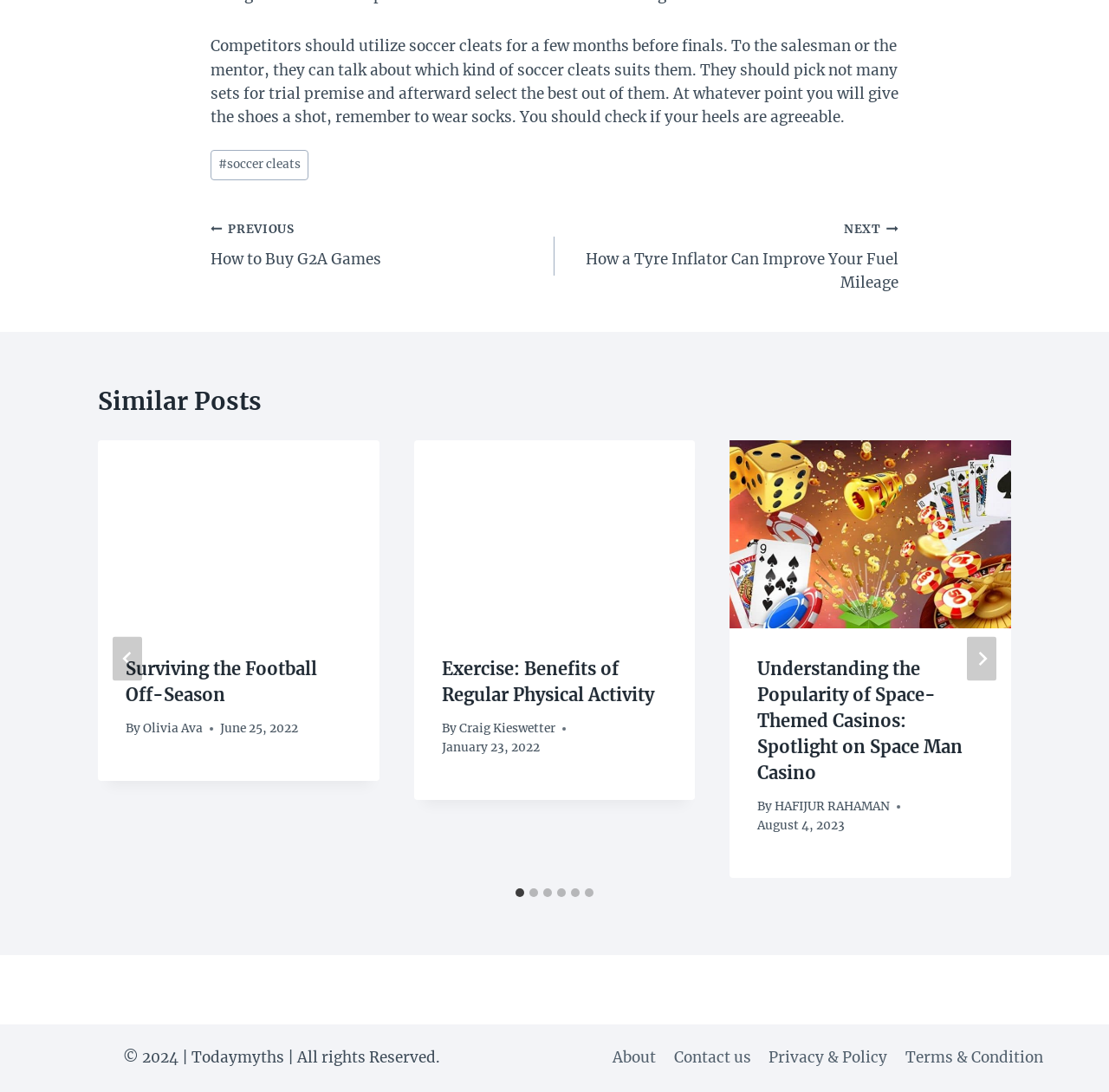Provide the bounding box coordinates of the HTML element this sentence describes: "#soccer cleats". The bounding box coordinates consist of four float numbers between 0 and 1, i.e., [left, top, right, bottom].

[0.19, 0.137, 0.278, 0.165]